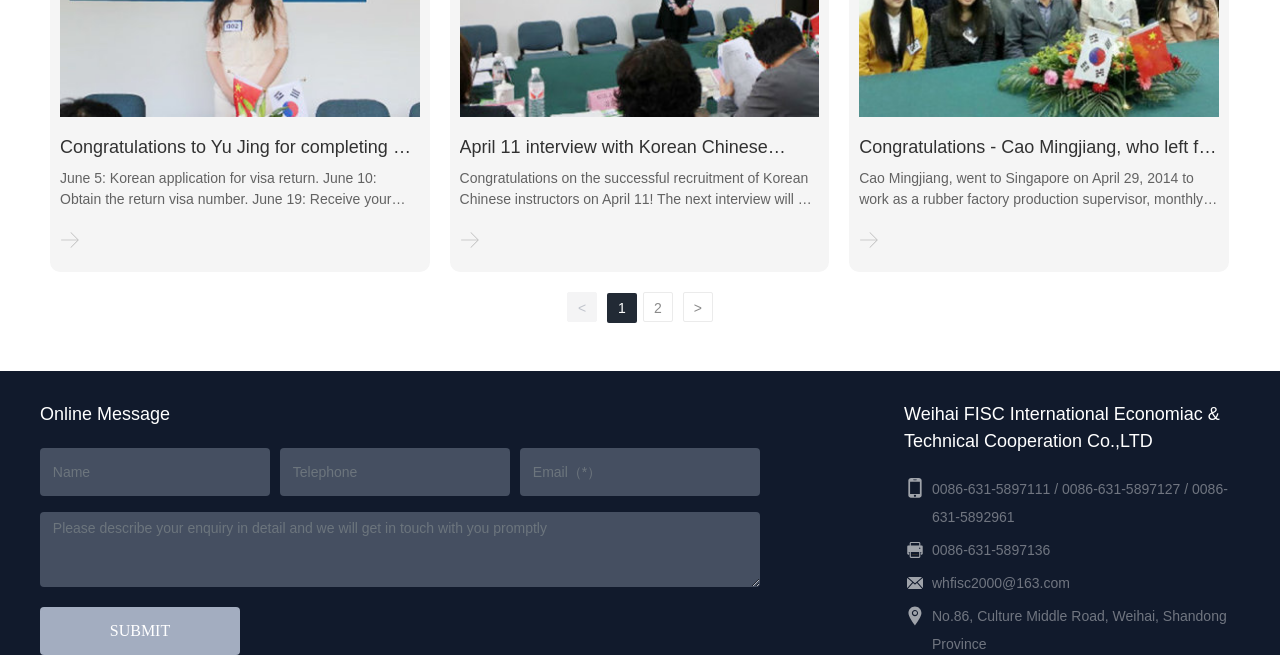Locate the bounding box coordinates of the region to be clicked to comply with the following instruction: "Enter your name in the 'Name' field". The coordinates must be four float numbers between 0 and 1, in the form [left, top, right, bottom].

[0.031, 0.683, 0.211, 0.757]